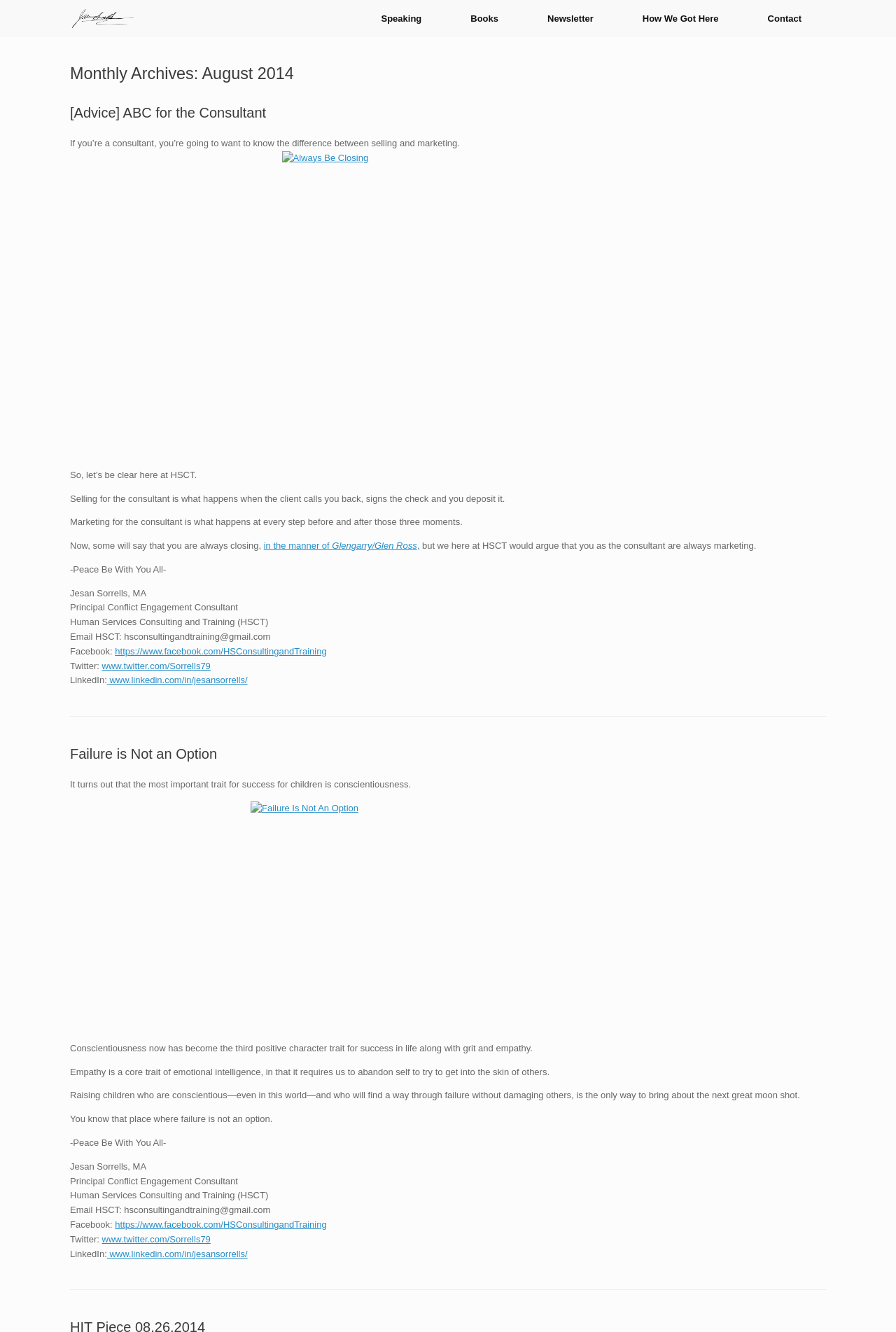Answer the question using only a single word or phrase: 
What is the name of the consulting firm?

Human Services Consulting and Training (HSCT)